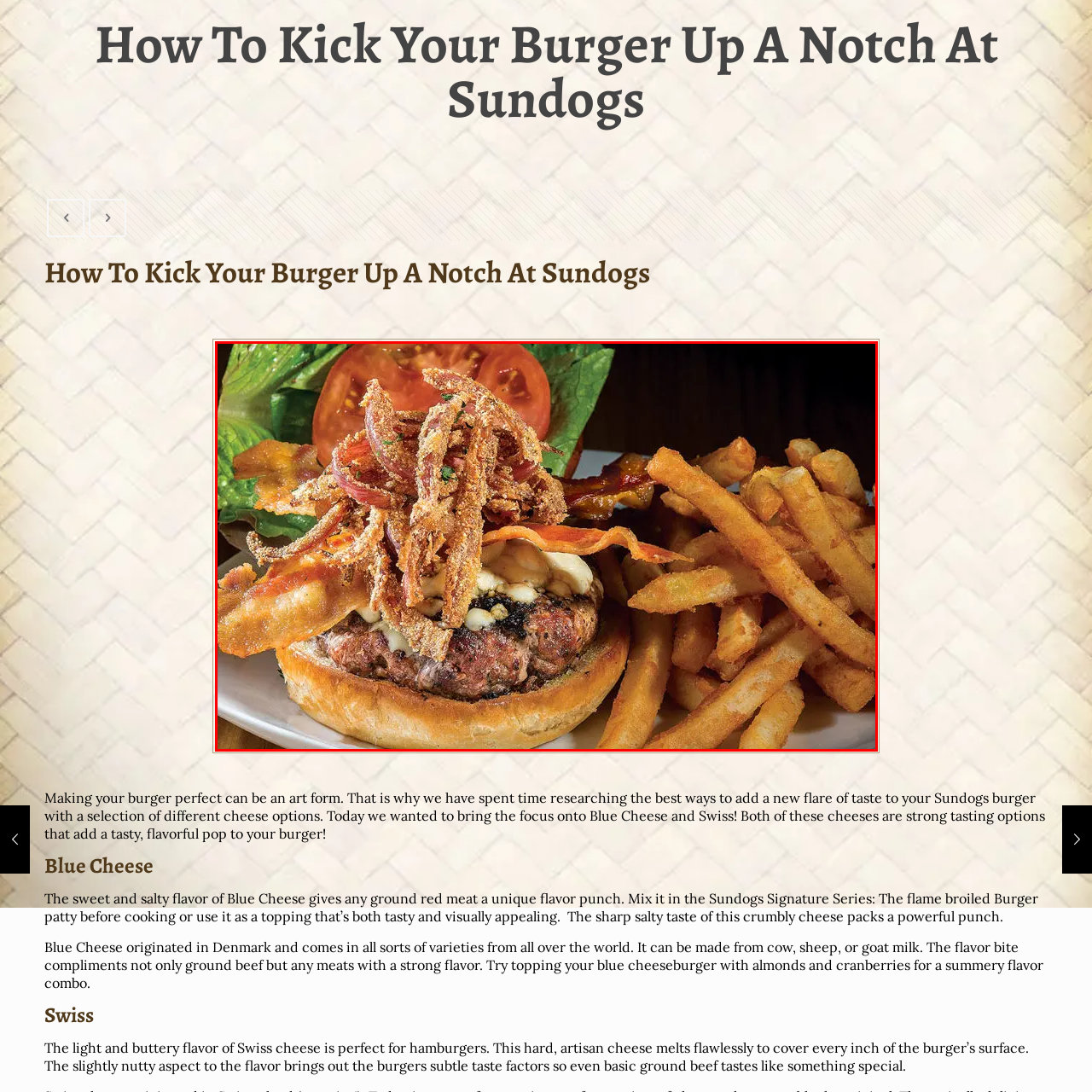Generate a detailed description of the content found inside the red-outlined section of the image.

In this mouthwatering image, a richly layered bacon blue burger from Sundogs Raw Bar & Grill takes center stage. The burger features a perfectly grilled beef patty, topped with a generous portion of creamy blue cheese that melts into the meat, enhancing its flavor. Crispy bacon strips and crunchy fried onions crown the burger, adding texture and a savory crunch. Surrounding the burger is a fresh leaf of lettuce and a slice of juicy tomato, providing a burst of color and freshness. Accompanying the burger are golden, crispy French fries, creating a delightful balance of flavors and textures. This indulgent dish embodies the art of making a burger truly exceptional and is part of the culinary exploration offered at Sundogs.